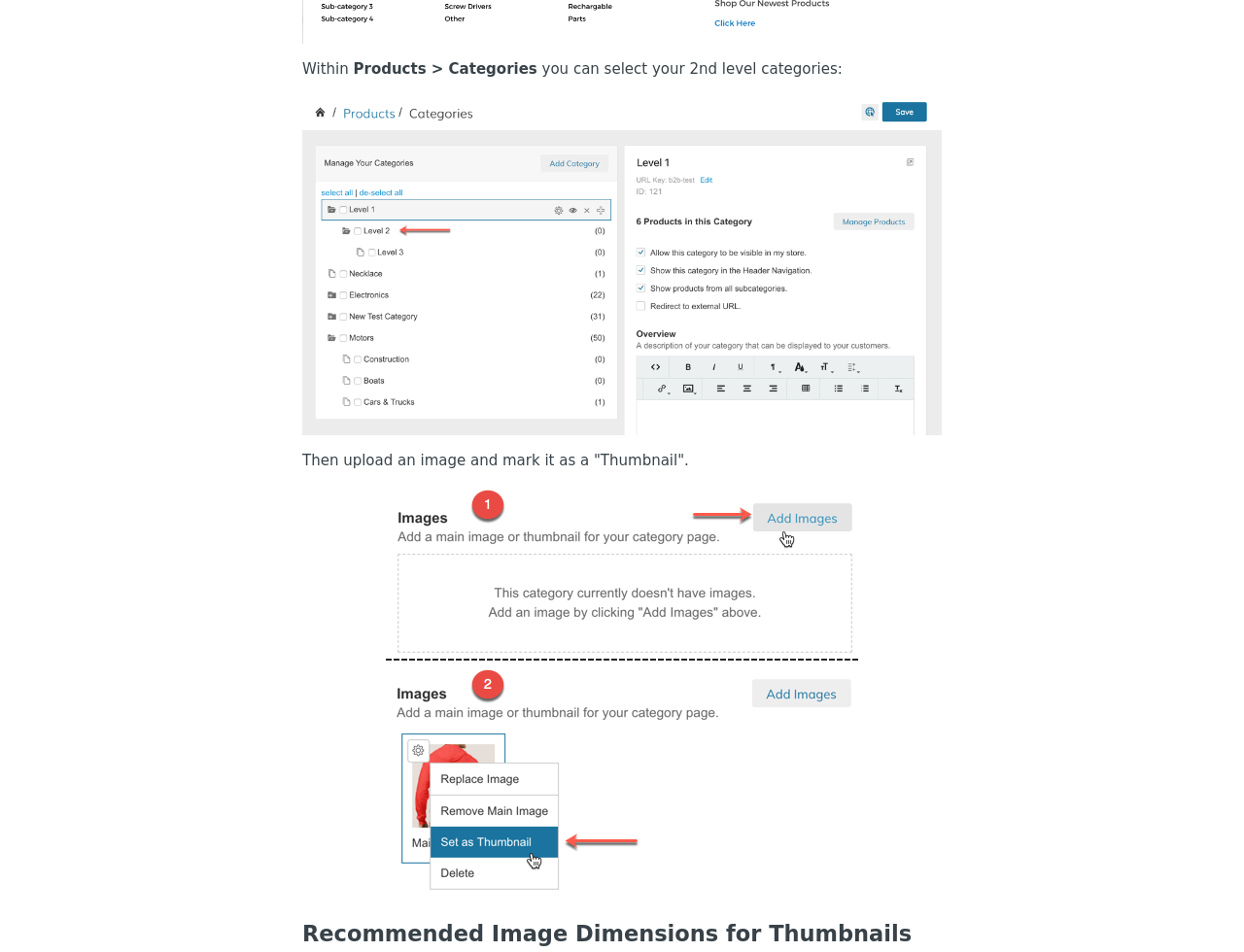Please pinpoint the bounding box coordinates for the region I should click to adhere to this instruction: "Click on the 'Upload an image' button".

[0.243, 0.099, 0.757, 0.457]